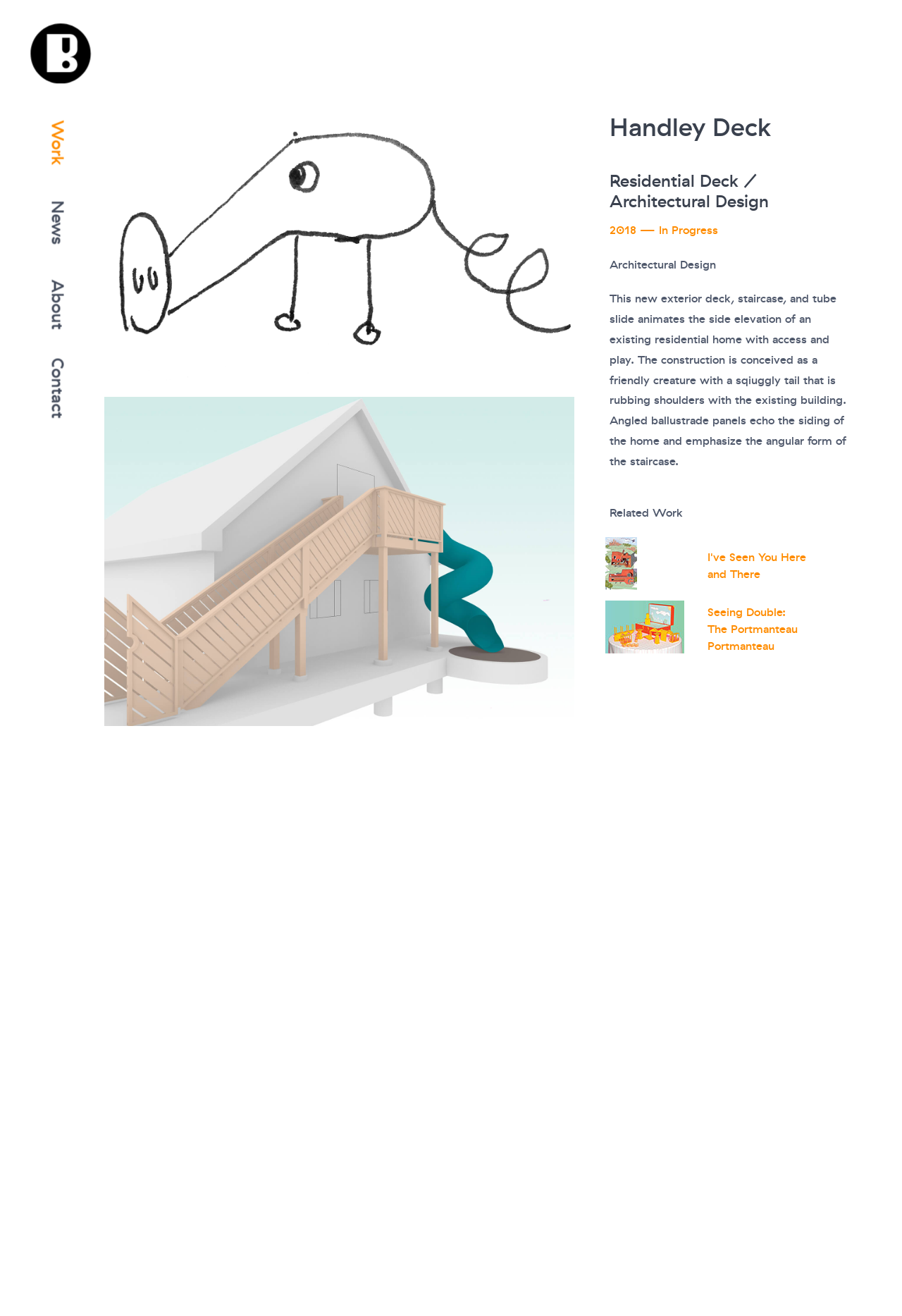Provide your answer to the question using just one word or phrase: How many links are there in the navigation menu?

4